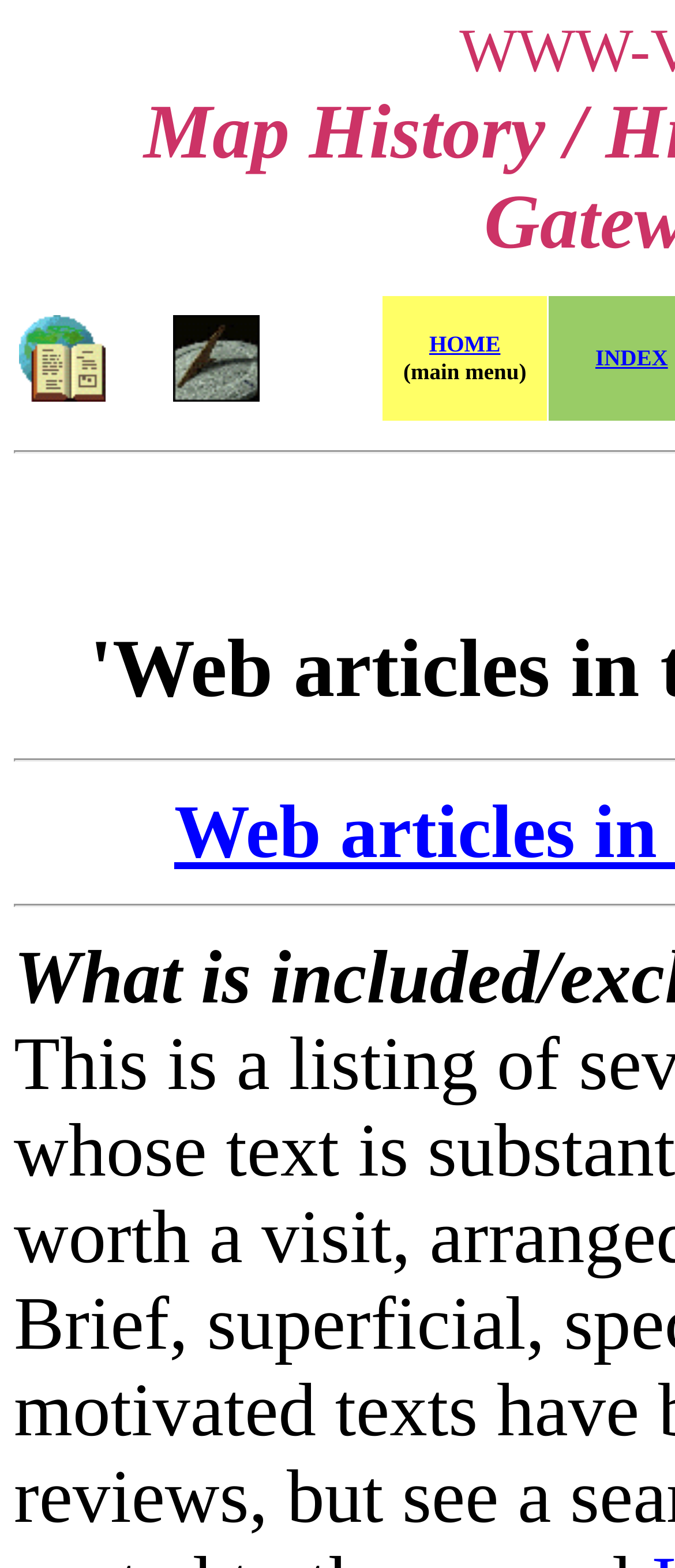Find the bounding box coordinates for the HTML element described in this sentence: "HOME". Provide the coordinates as four float numbers between 0 and 1, in the format [left, top, right, bottom].

[0.636, 0.211, 0.741, 0.227]